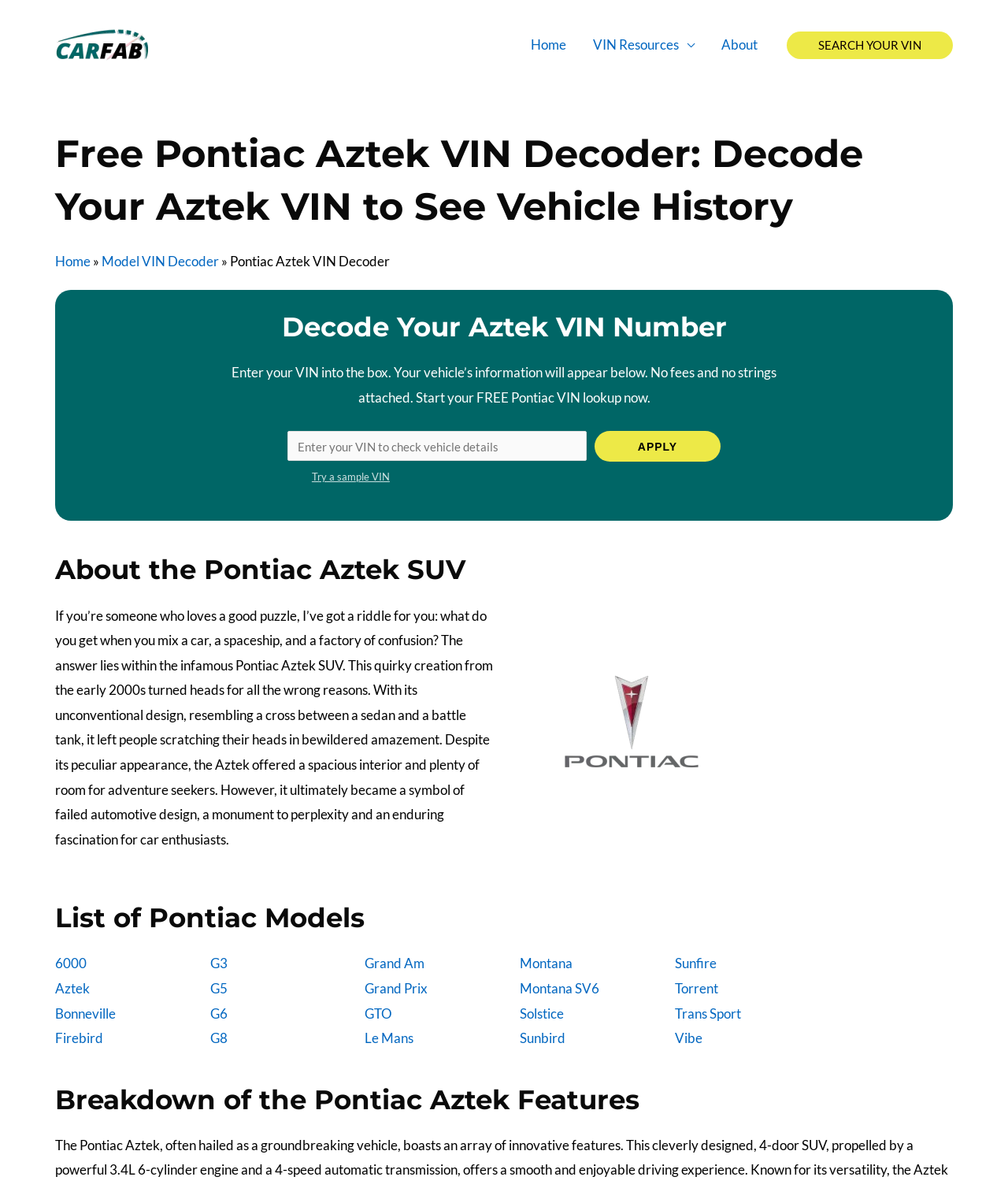What is the purpose of the VIN decoder?
Can you give a detailed and elaborate answer to the question?

The purpose of the VIN decoder is to decode the Vehicle Identification Number (VIN) of a Pontiac Aztek, which allows users to retrieve information about their vehicle, such as its history and details.